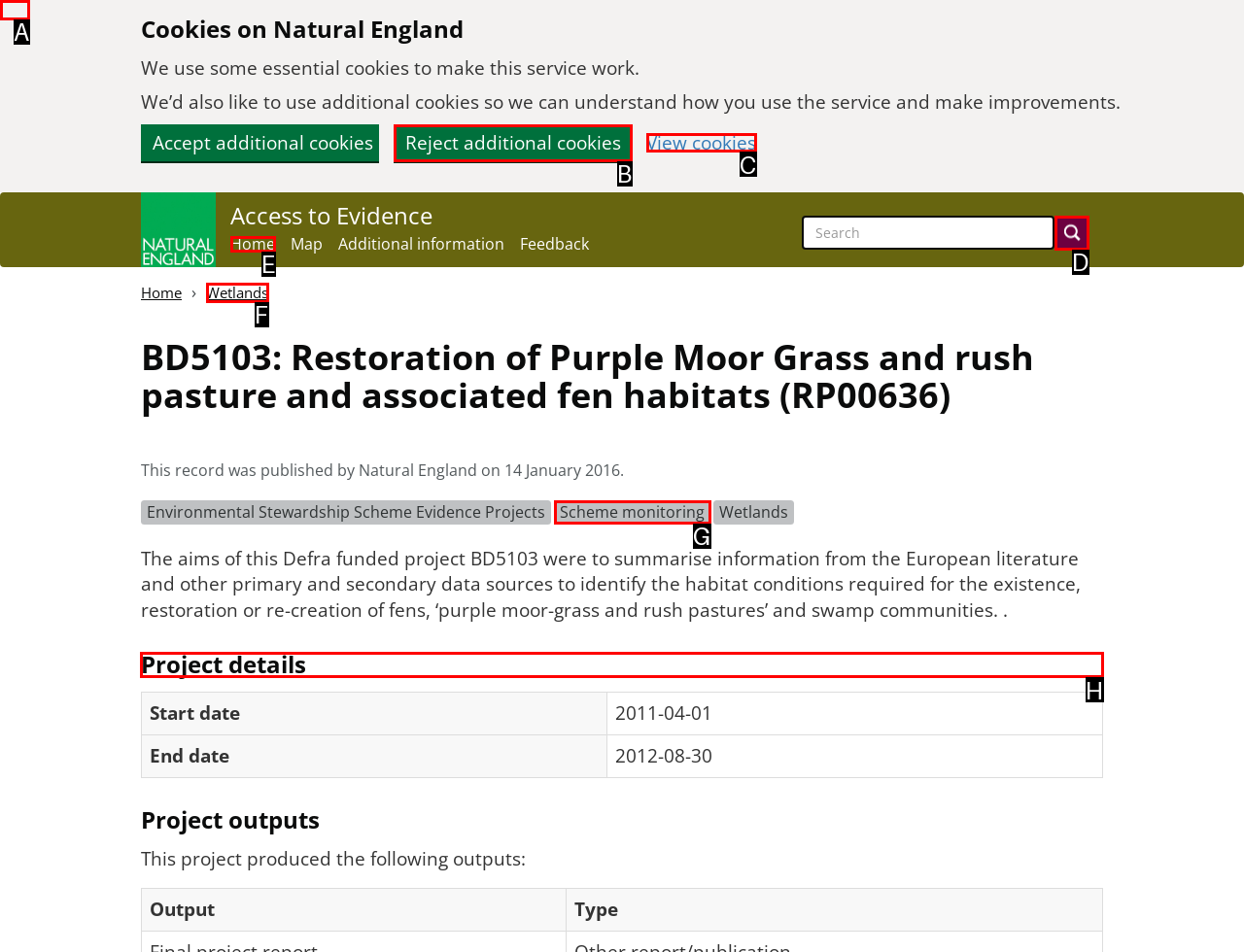Determine the letter of the element I should select to fulfill the following instruction: View project details. Just provide the letter.

H